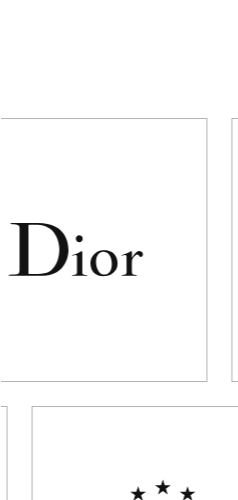What is the style of the font used in the logo?
Refer to the screenshot and answer in one word or phrase.

Sophisticated